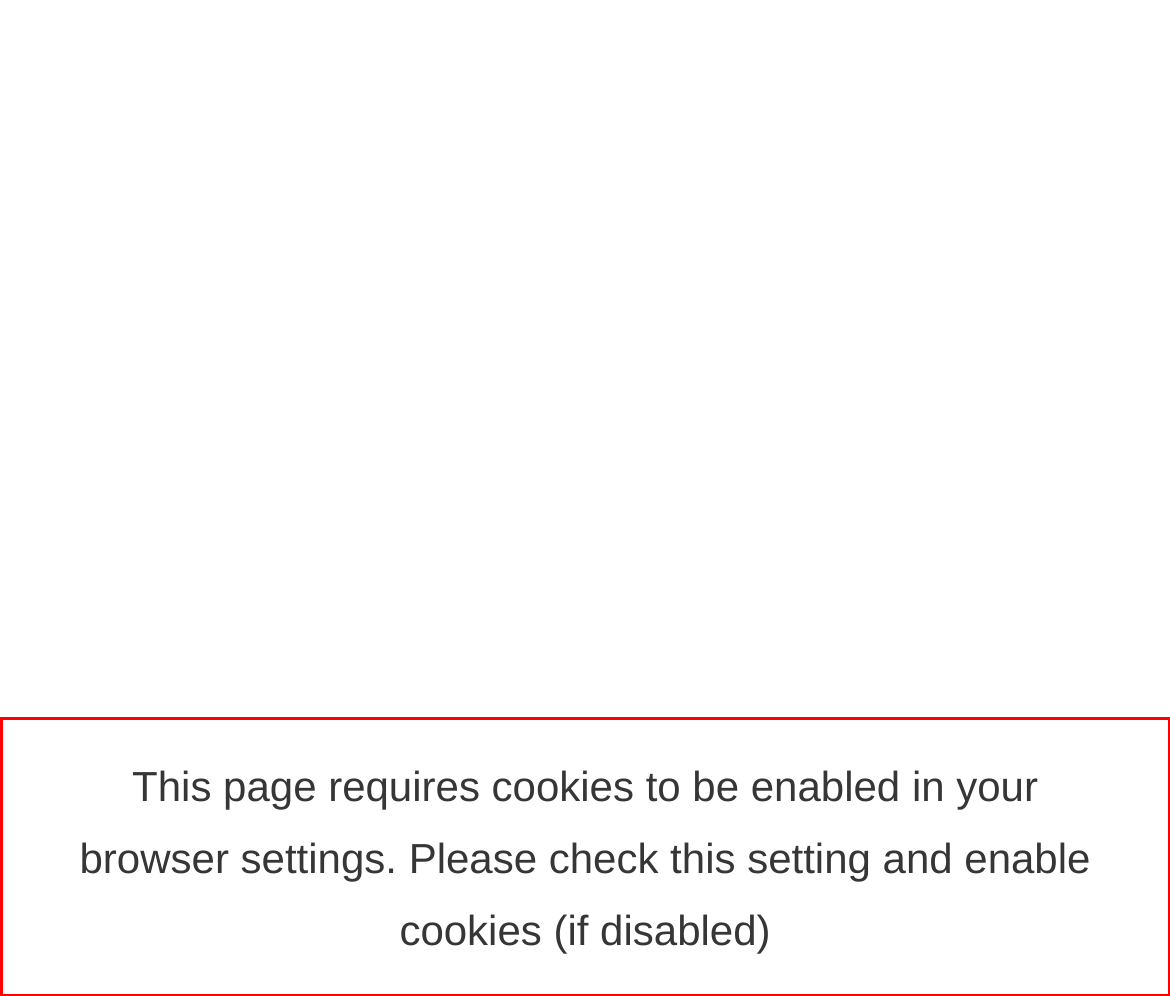Examine the screenshot of the webpage, locate the red bounding box, and generate the text contained within it.

This page requires cookies to be enabled in your browser settings. Please check this setting and enable cookies (if disabled)